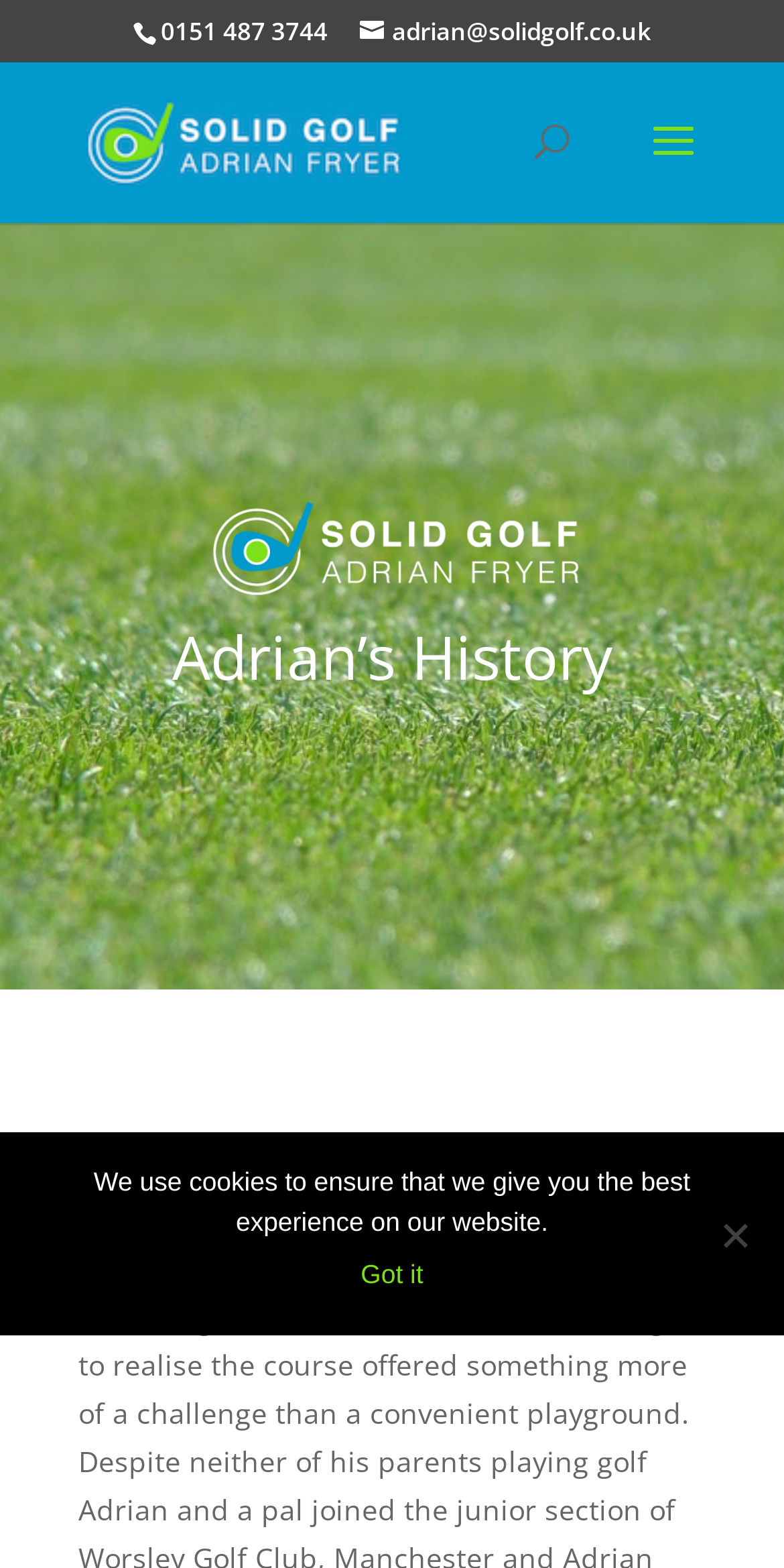What is the email address of Adrian Fryer?
Refer to the image and give a detailed answer to the query.

I found the email address by looking at the link element at the top of the page, which displays the email address 'adrian@solidgolf.co.uk'.